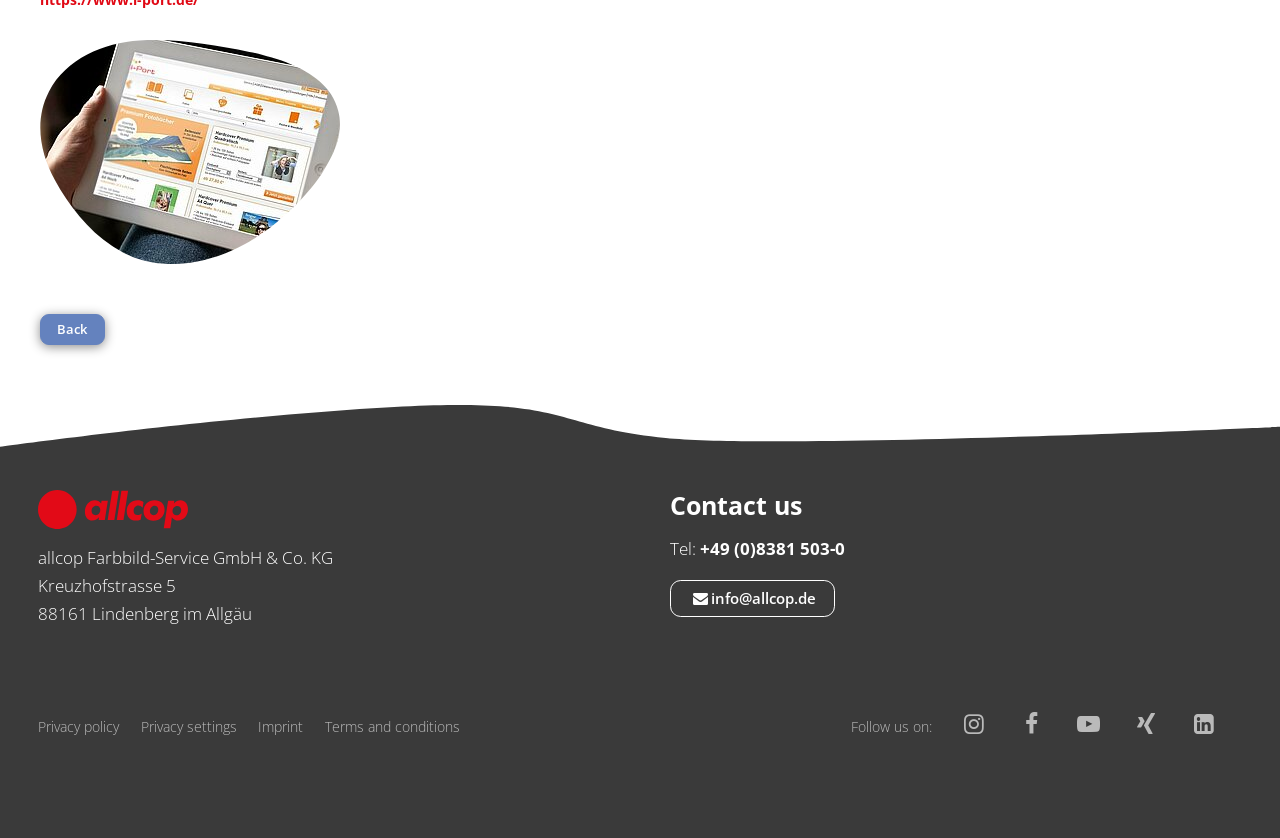Provide the bounding box coordinates, formatted as (top-left x, top-left y, bottom-right x, bottom-right y), with all values being floating point numbers between 0 and 1. Identify the bounding box of the UI element that matches the description: Imprint

[0.202, 0.856, 0.237, 0.878]